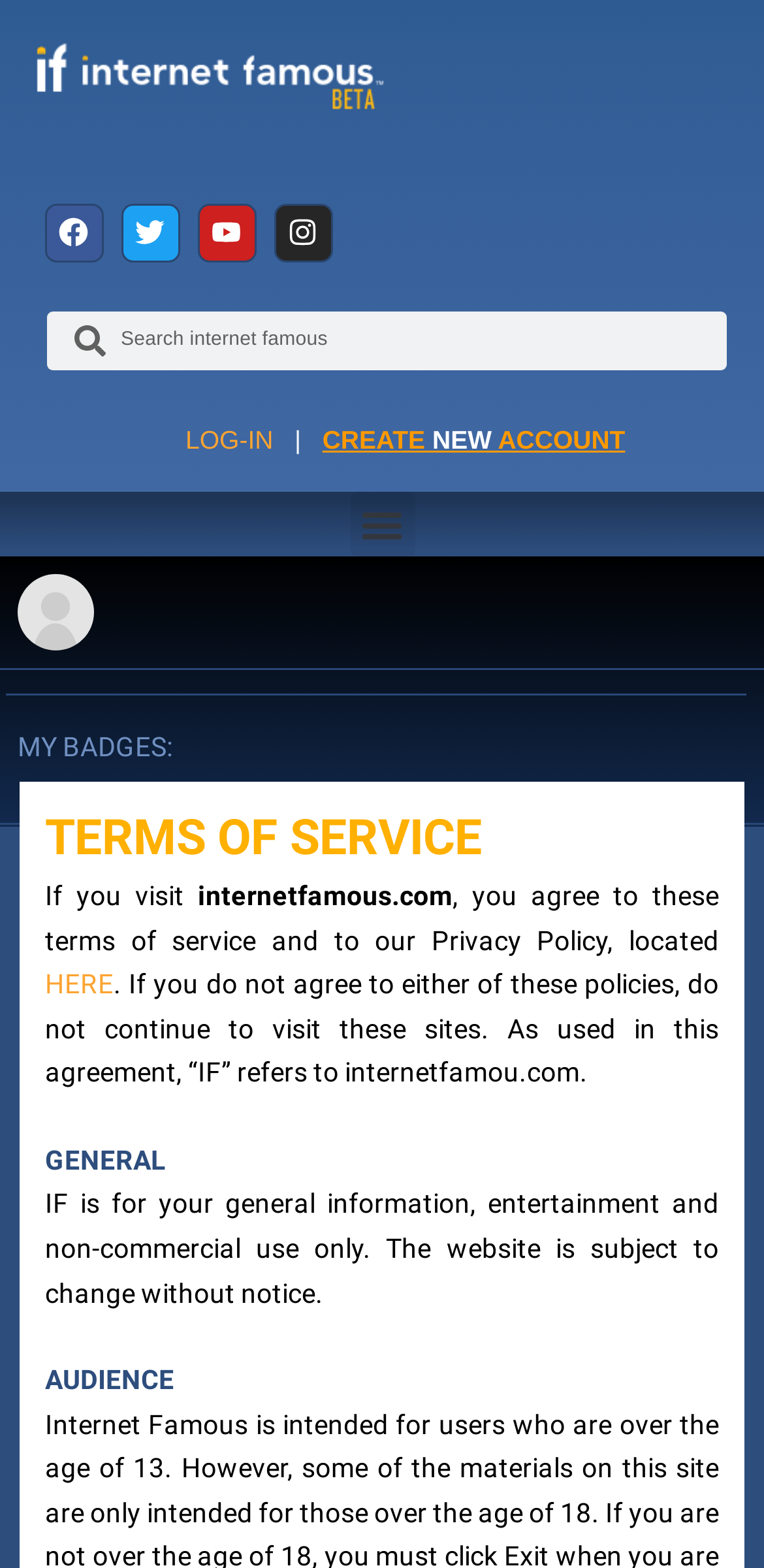Provide your answer to the question using just one word or phrase: How many social media links are present?

4